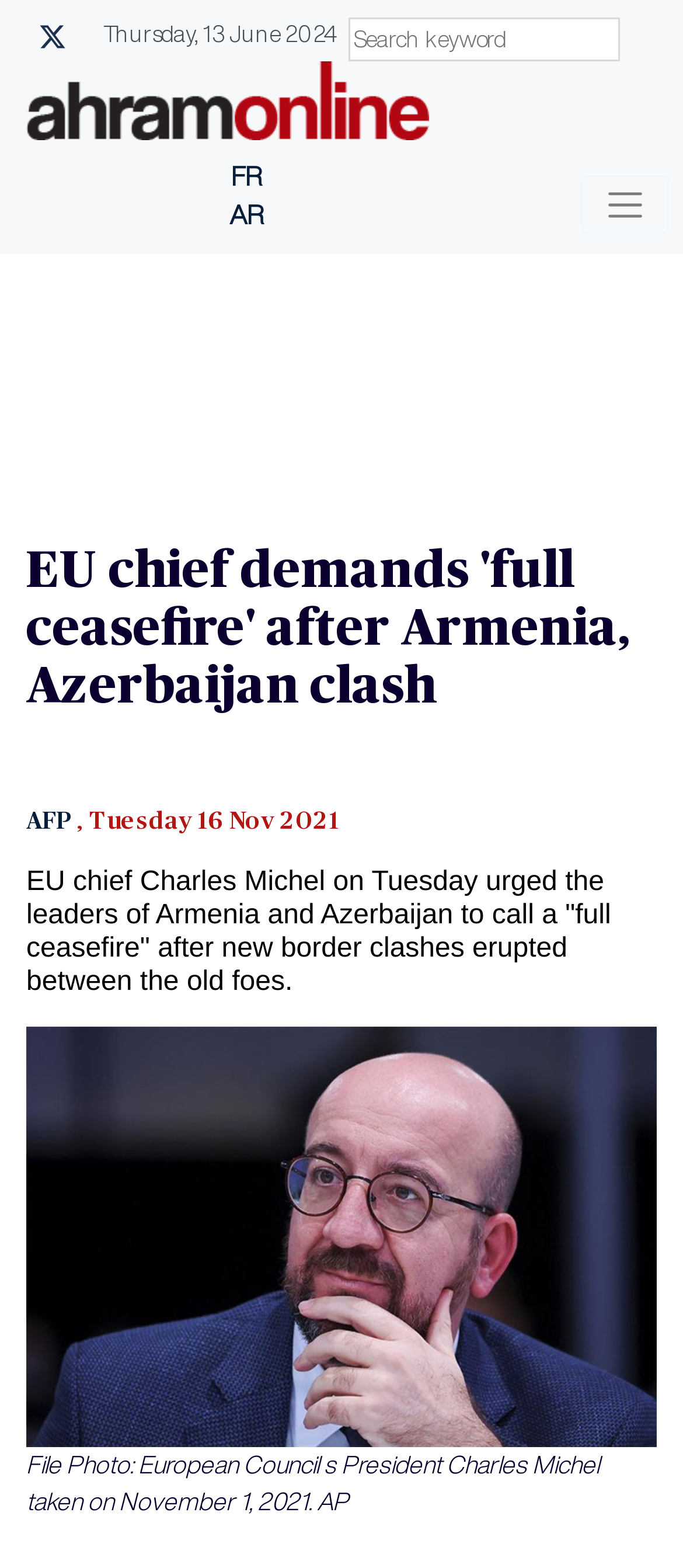Describe all the visual and textual components of the webpage comprehensively.

The webpage appears to be a news article from Ahram Online, with the title "EU chief demands 'full ceasefire' after Armenia, Azerbaijan clash" prominently displayed at the top. Below the title, there is a subheading "AFP, Tuesday 16 Nov 2021" with a link to the AFP news agency.

The main content of the article is a paragraph of text that summarizes the news, stating that EU chief Charles Michel has urged the leaders of Armenia and Azerbaijan to call a "full ceasefire" after new border clashes erupted between the two countries.

To the left of the title, there is a small image related to the news article, likely a photo of Charles Michel. Below the image, there is a caption "File Photo: European Council's President Charles Michel taken on November 1, 2021. AP".

At the top-right corner of the page, there are links to switch the language to French (FR) and Arabic (AR). Next to these links, there is a search bar where users can enter keywords to search for articles.

On the top-left corner, there is a small icon with a link to an unknown destination, represented by a '#' symbol. There is also a button to toggle navigation, which is likely a menu that appears when clicked.

Overall, the webpage has a simple and clean layout, with a focus on presenting the news article and its related content.